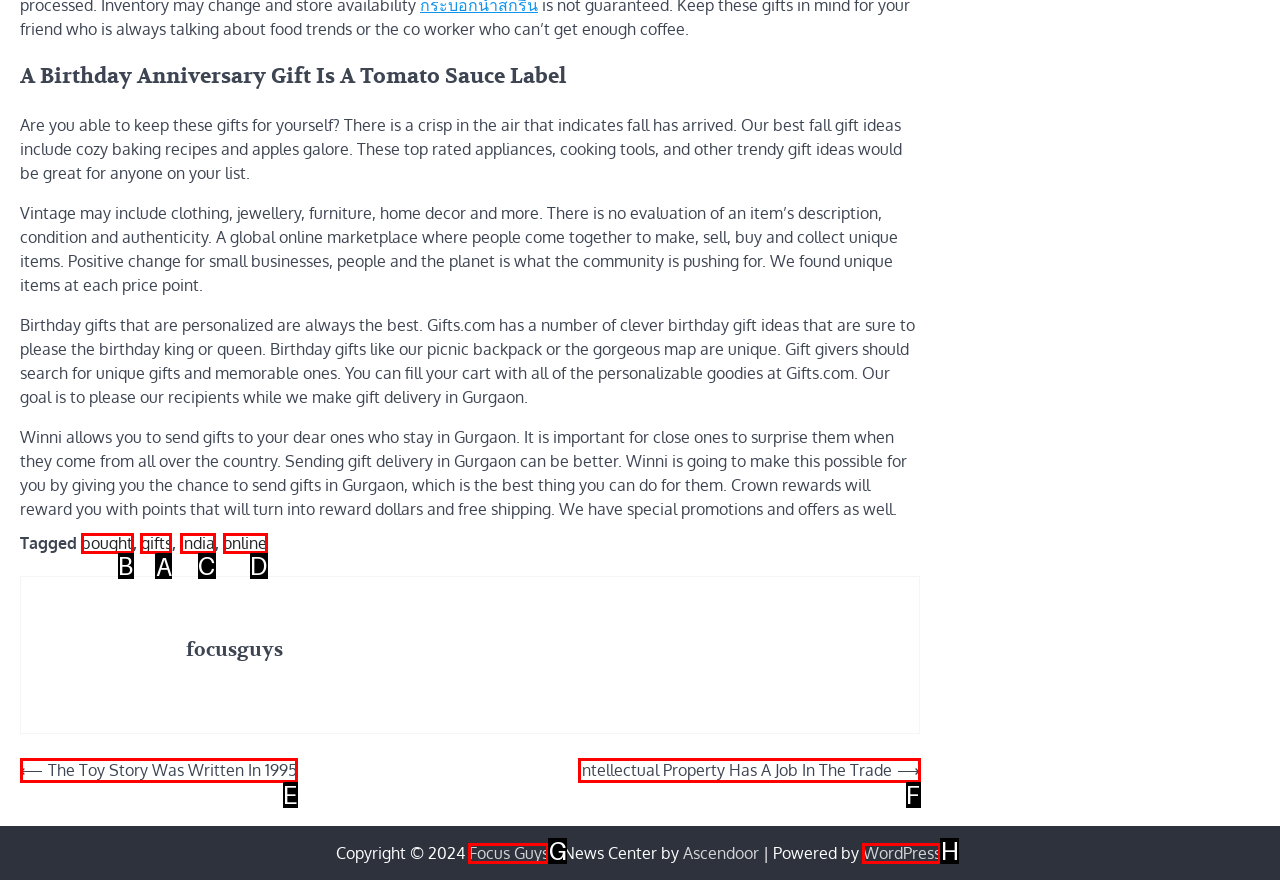Identify the correct option to click in order to accomplish the task: Click the 'gifts' link Provide your answer with the letter of the selected choice.

A